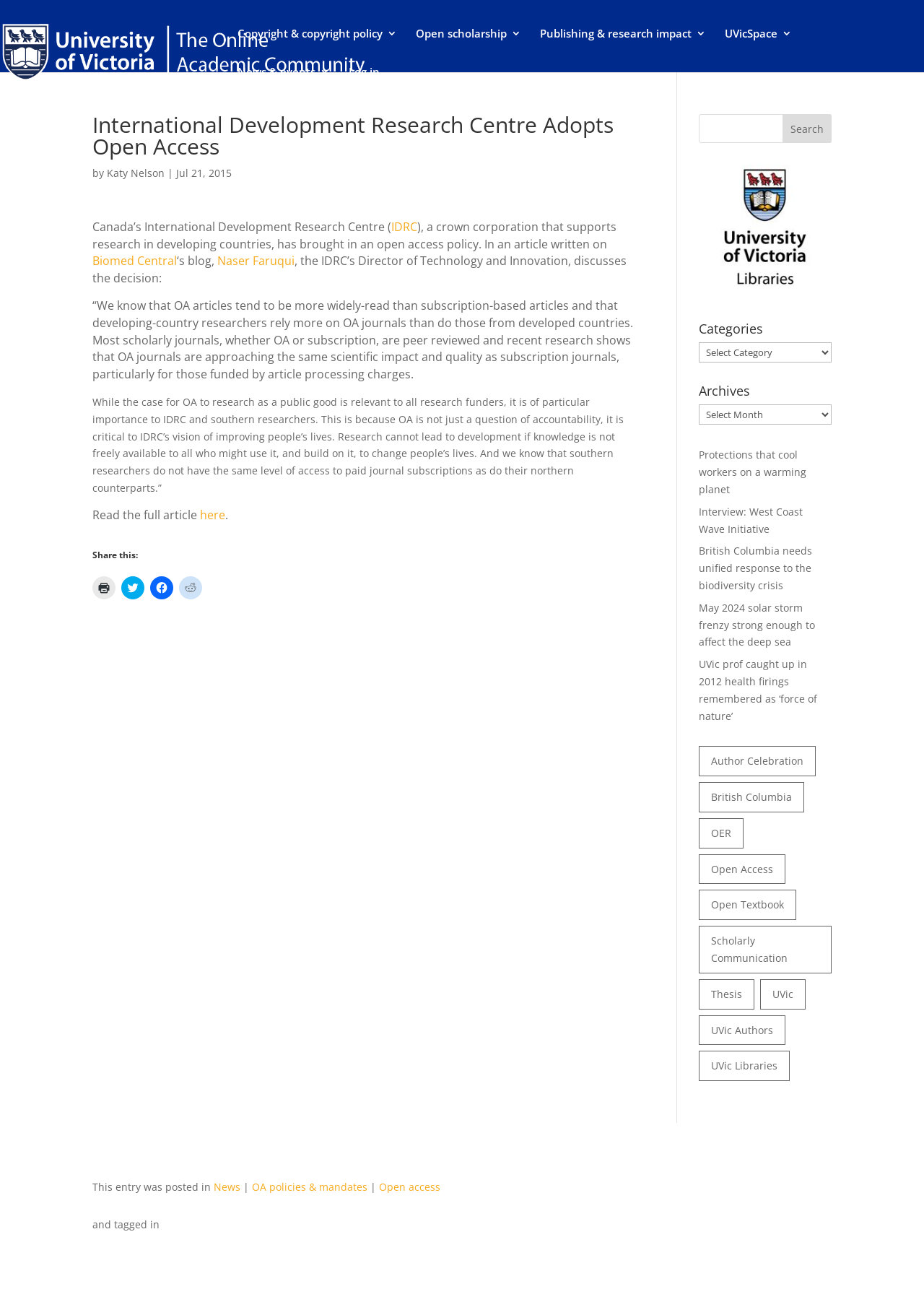Find the bounding box coordinates for the area that should be clicked to accomplish the instruction: "Select a category".

[0.756, 0.266, 0.9, 0.281]